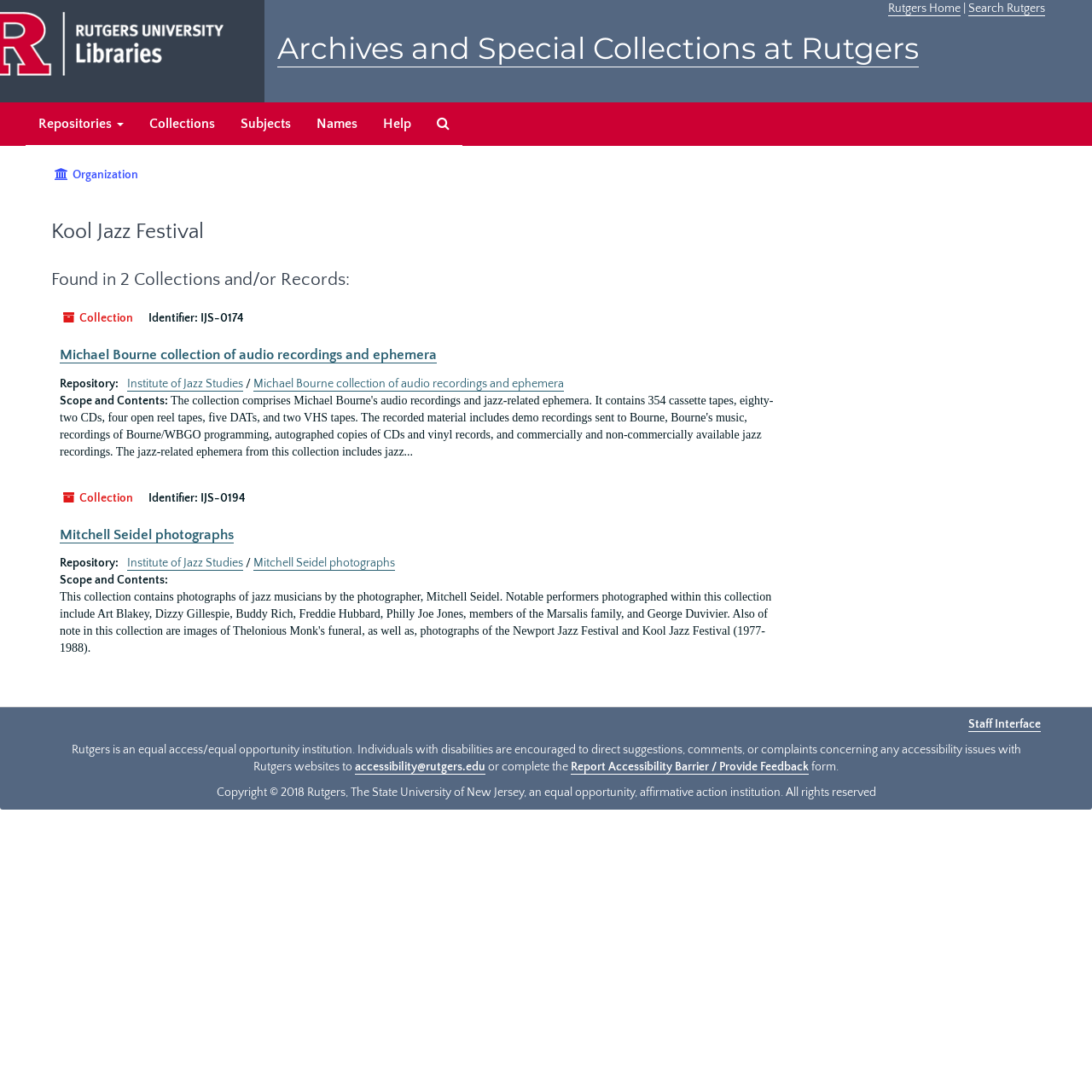Specify the bounding box coordinates of the area to click in order to follow the given instruction: "View Lakeside Framed product details."

None